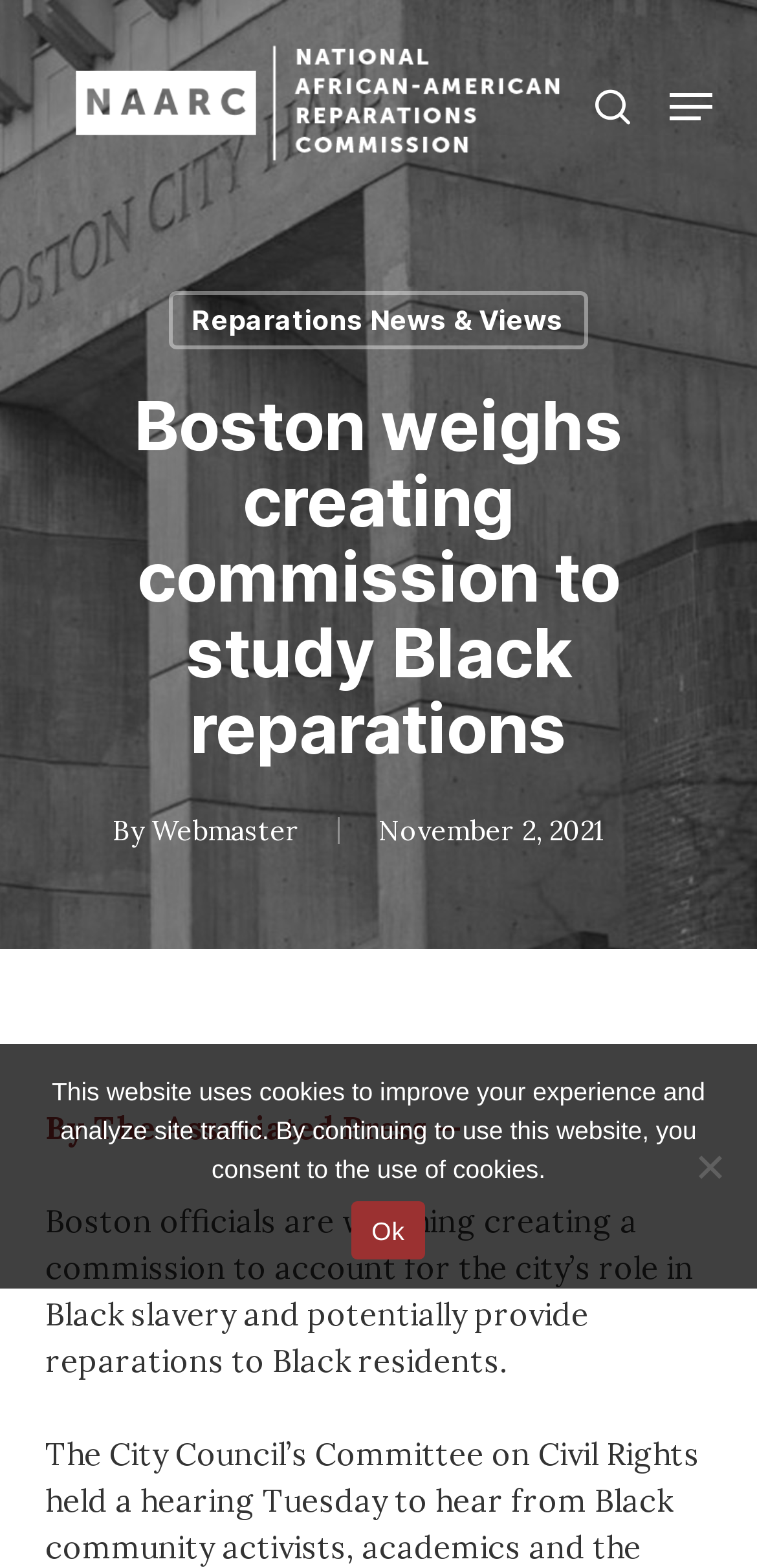Mark the bounding box of the element that matches the following description: "Threads".

None